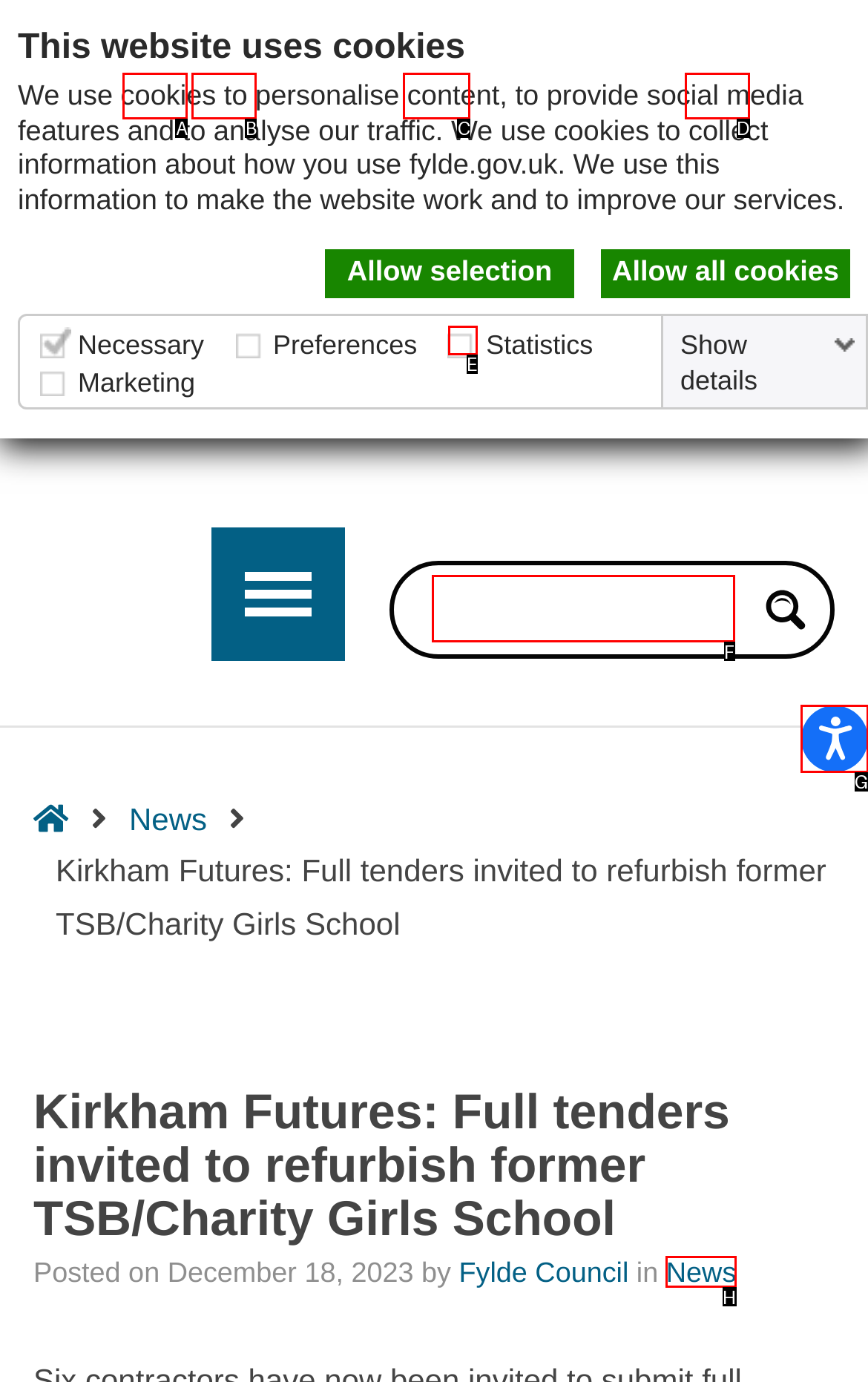Choose the HTML element you need to click to achieve the following task: Search ICIS
Respond with the letter of the selected option from the given choices directly.

None